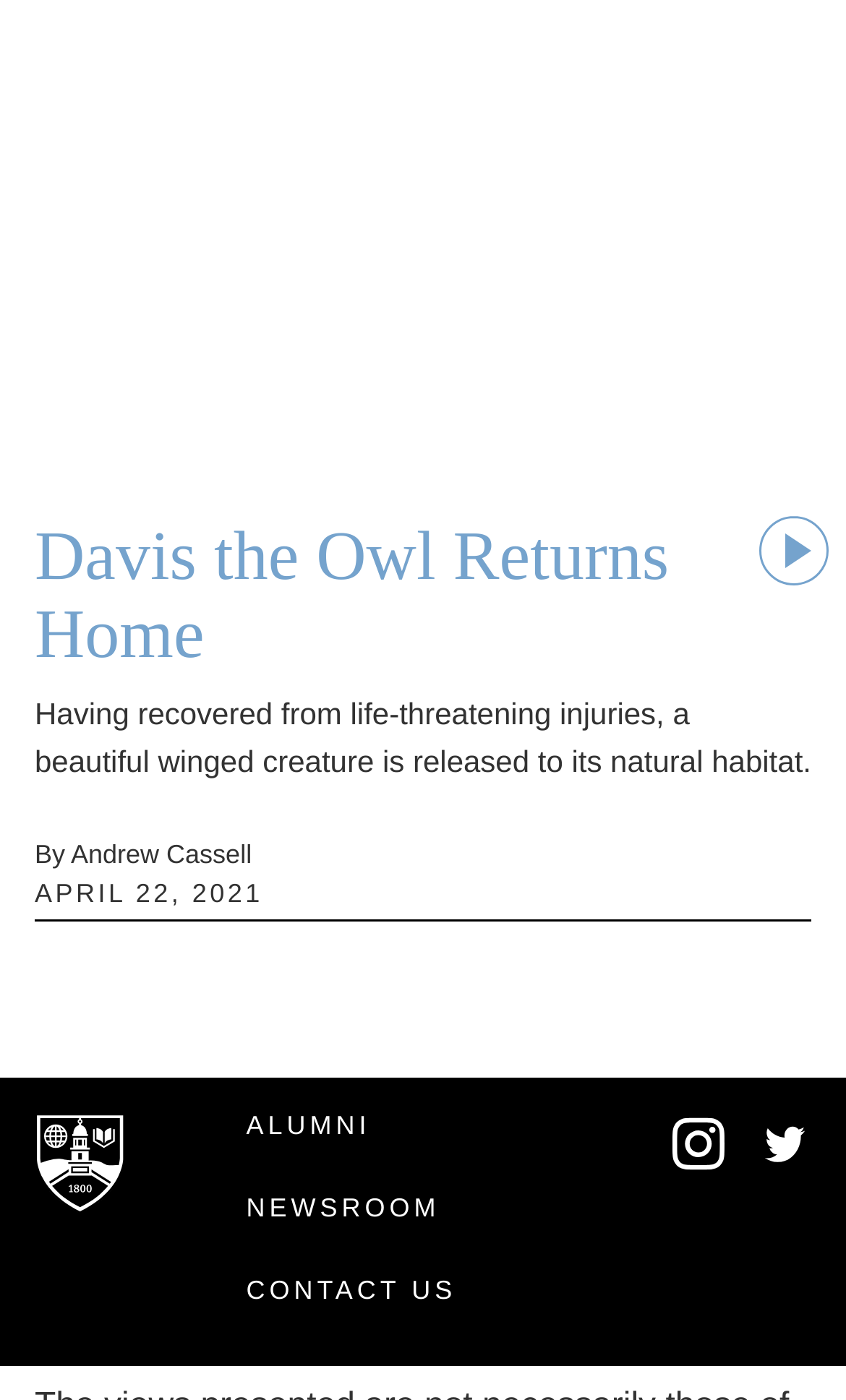Please locate the bounding box coordinates of the element that should be clicked to achieve the given instruction: "Visit Middlebury College website".

[0.041, 0.847, 0.149, 0.873]